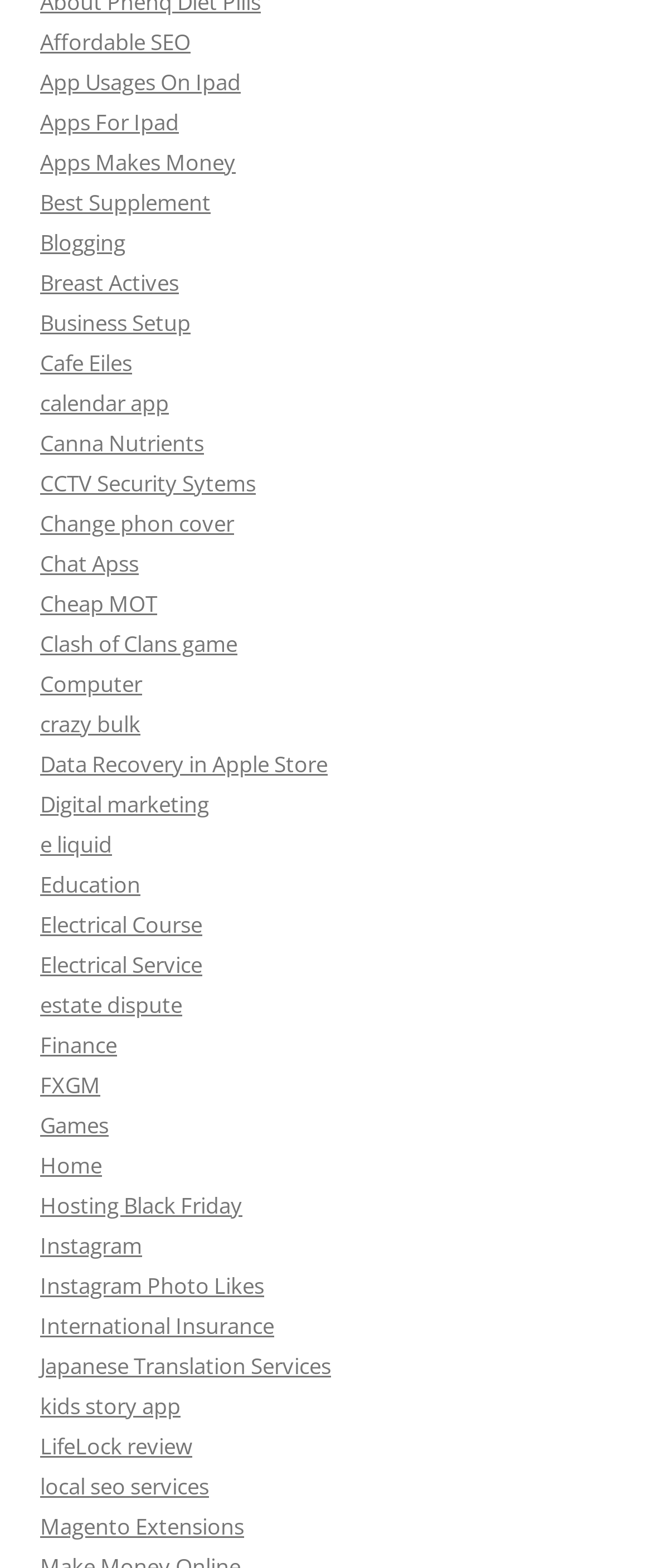Are there any links related to games?
Using the image as a reference, give a one-word or short phrase answer.

Yes